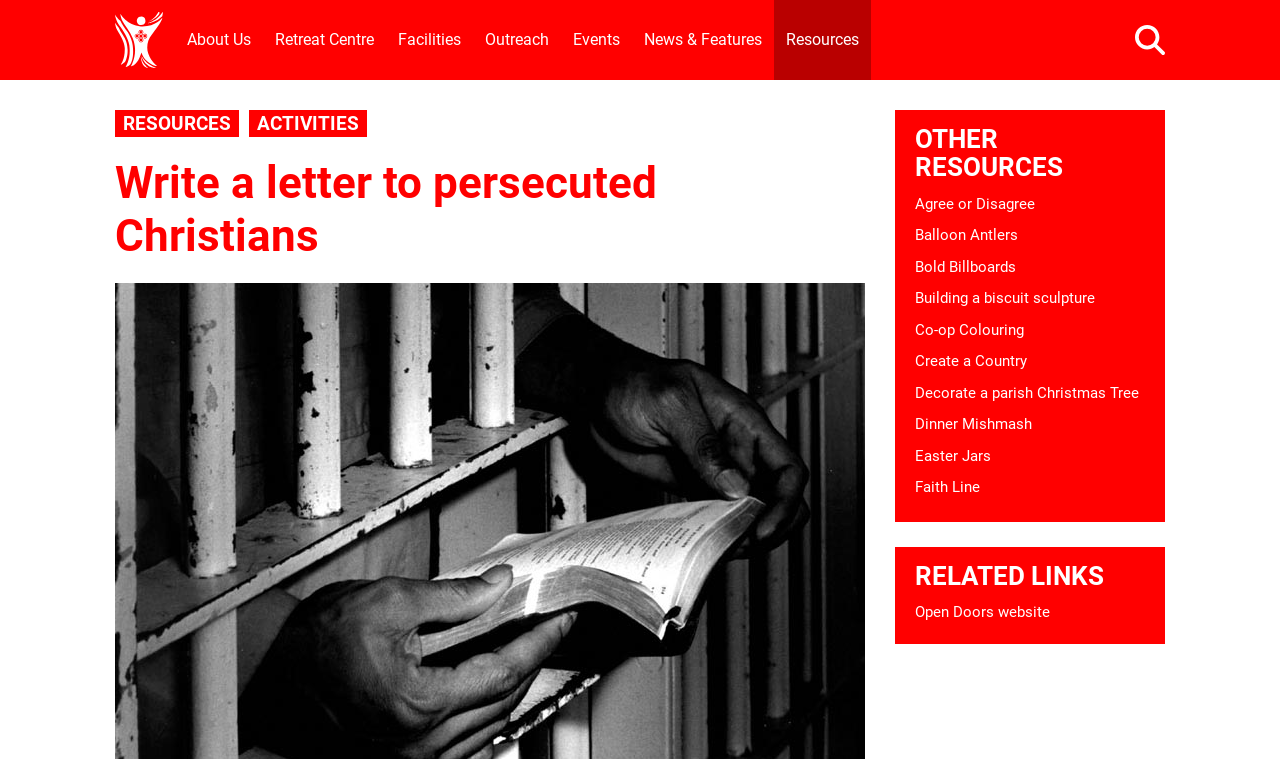Determine the bounding box coordinates of the clickable element necessary to fulfill the instruction: "Read about 'Write a letter to persecuted Christians'". Provide the coordinates as four float numbers within the 0 to 1 range, i.e., [left, top, right, bottom].

[0.09, 0.207, 0.676, 0.346]